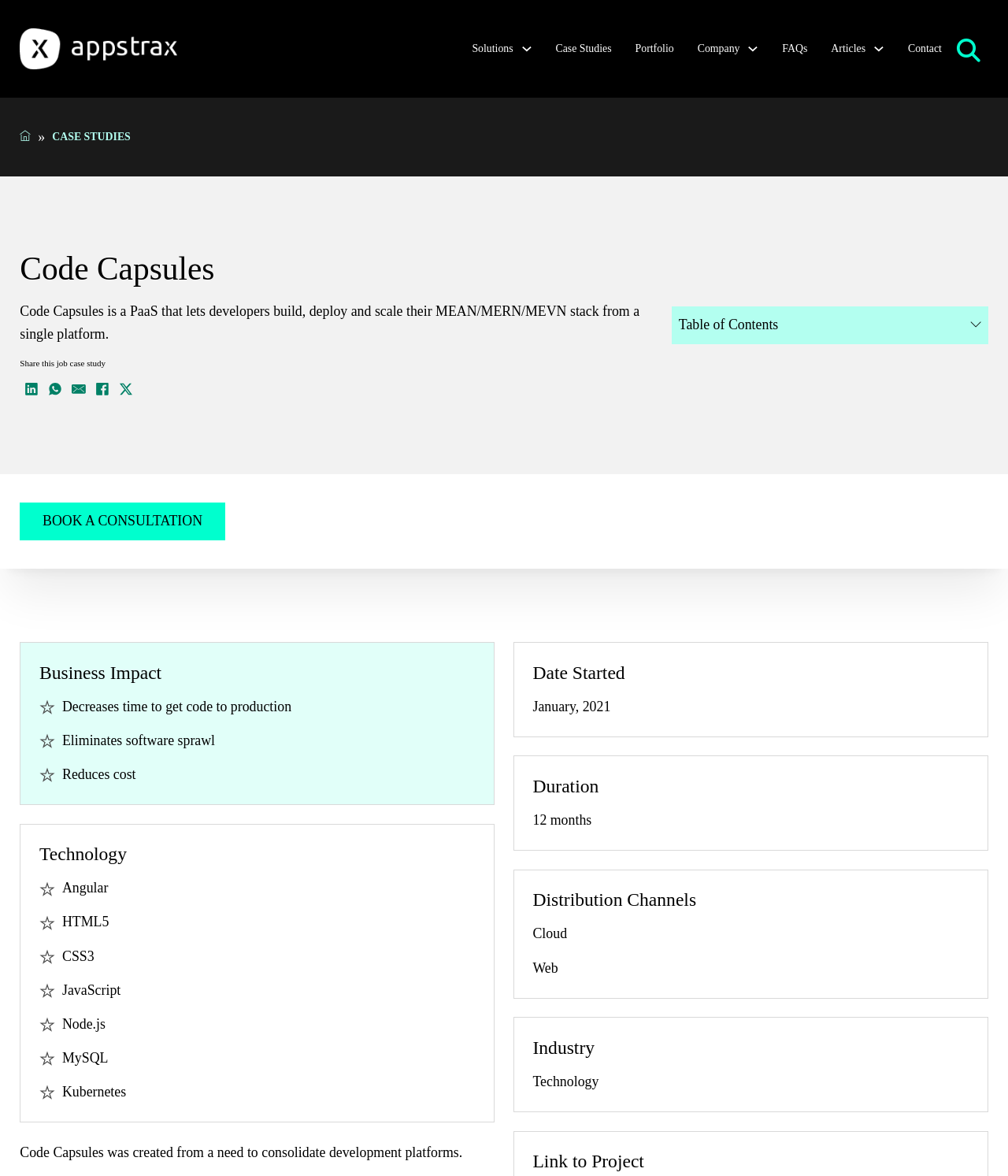What technologies are used in Code Capsules?
Based on the screenshot, provide your answer in one word or phrase.

Angular, HTML5, CSS3, JavaScript, Node.js, MySQL, Kubernetes